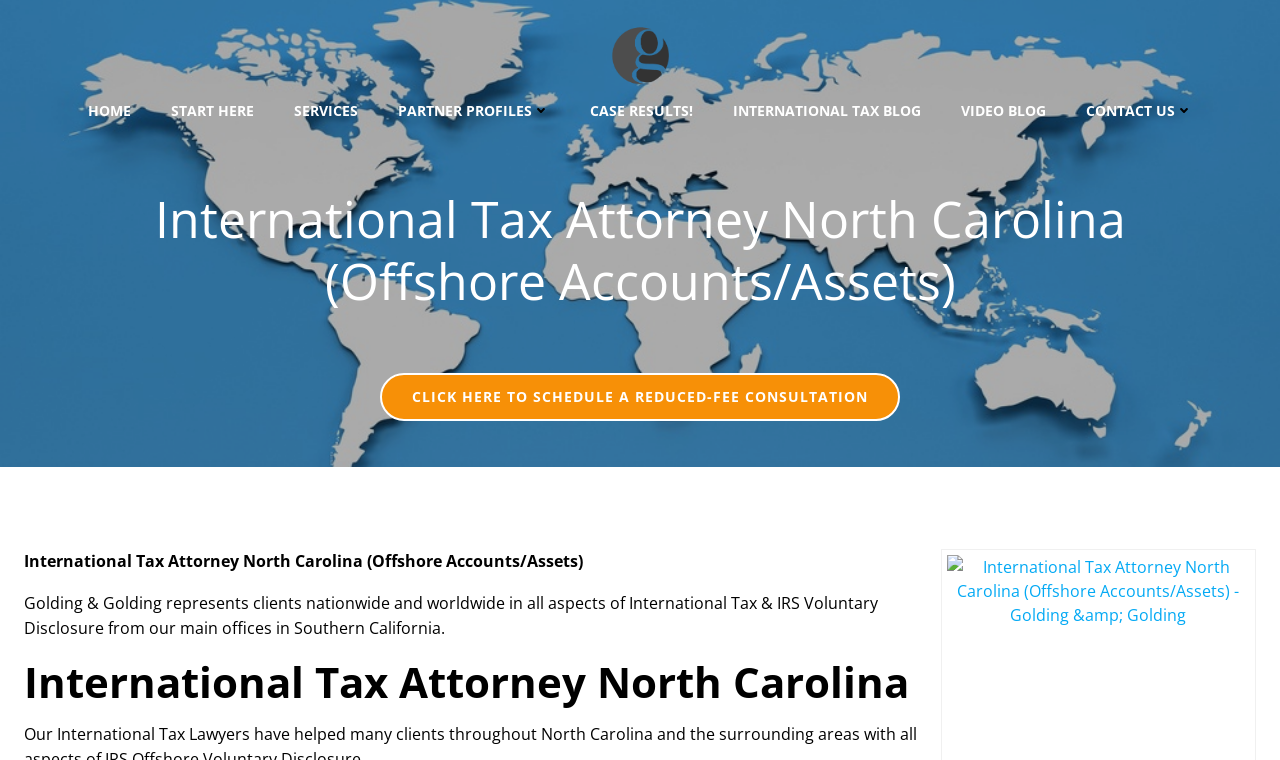Explain the webpage in detail.

The webpage is about Golding & Golding, a law firm specializing in international tax law, particularly in North Carolina. At the top-left corner, there is a logo of the law firm, which is also a link to the website's homepage. 

Below the logo, there is a navigation menu with 8 links: 'HOME', 'START HERE', 'SERVICES', 'PARTNER PROFILES', 'CASE RESULTS!', 'INTERNATIONAL TAX BLOG', 'VIDEO BLOG', and 'CONTACT US'. These links are aligned horizontally and take up the entire width of the page.

The main heading of the webpage, "International Tax Attorney North Carolina (Offshore Accounts/Assets)", is prominently displayed in the middle of the page. 

Below the main heading, there is a call-to-action link, "CLICK HERE TO SCHEDULE A REDUCED-FEE CONSULTATION", which is centered on the page. 

Further down, there is a paragraph of text that describes the law firm's services, stating that they represent clients nationwide and worldwide in all aspects of international tax and IRS voluntary disclosure from their main offices in Southern California.

At the bottom of the page, there is another heading, "International Tax Attorney North Carolina", and a link to the law firm's website with the full title of the webpage.